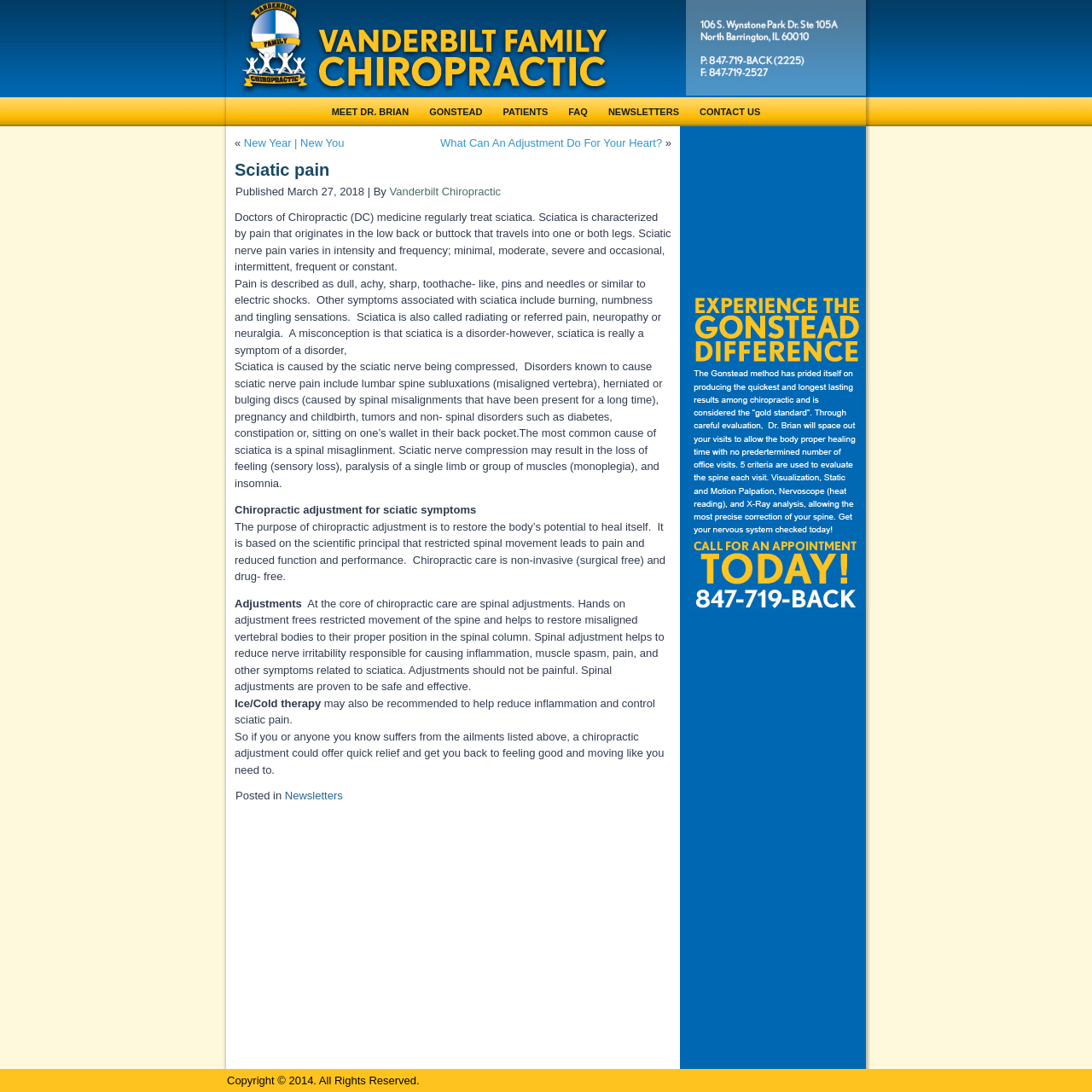Locate the bounding box coordinates of the clickable part needed for the task: "View archives".

None